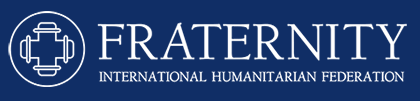Identify and describe all the elements present in the image.

The image features the logo of the "Fraternidade – International Humanitarian Federation." The logo displays the word "FRATERNITY" prominently in a bold, uppercase font, conveying a sense of unity and solidarity. Below the main title, the full name of the organization is presented in a smaller, yet equally clear, typeface. The design is clean and professional, set against a deep blue background, which enhances the visual impact of the white text. This emblem symbolizes the federation's commitment to humanitarian efforts and support for those in need, reflecting its mission to foster global compassion and assistance.